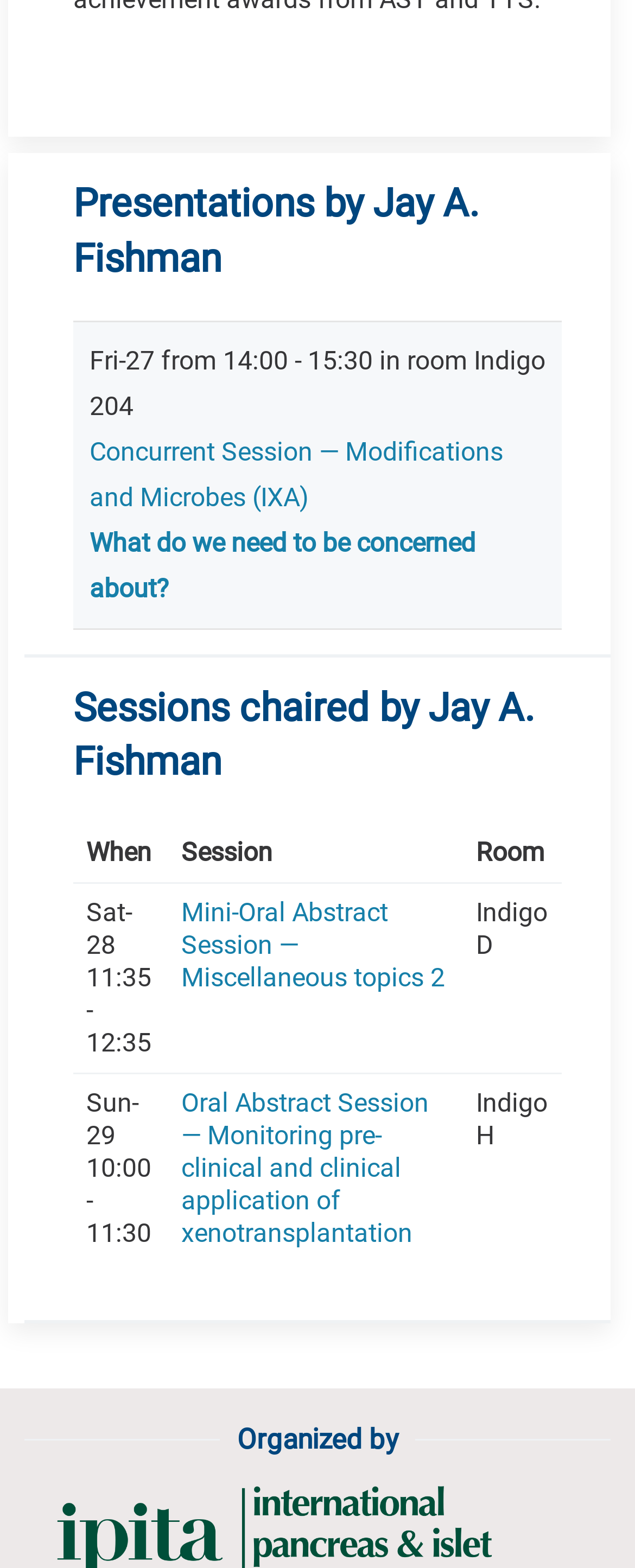What is the organizer of the event?
Please utilize the information in the image to give a detailed response to the question.

I did not find any information on the webpage that specifies the organizer of the event. The heading 'Organized by' is present, but there is no text or information below it that indicates the organizer.